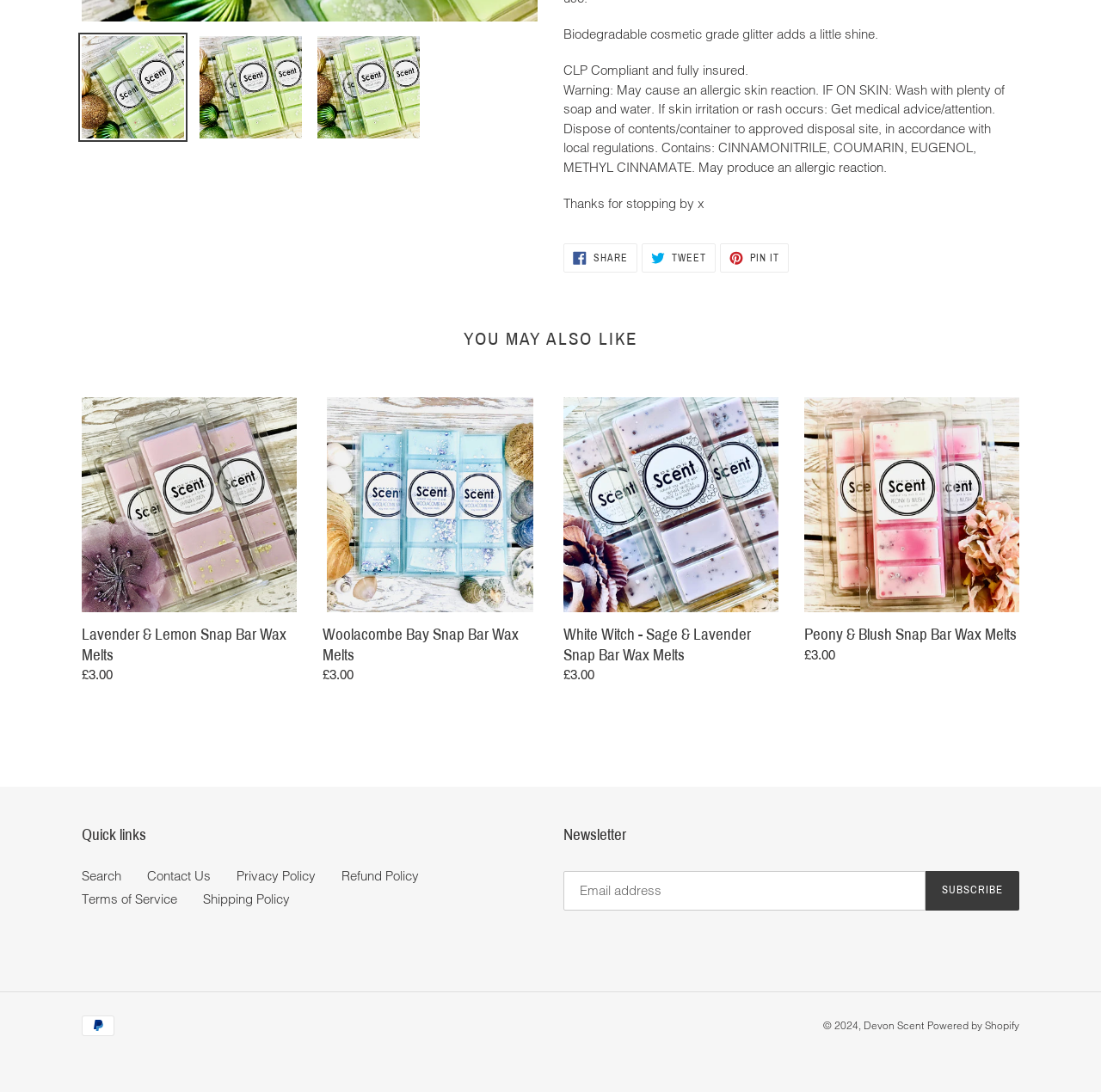Identify the bounding box coordinates for the UI element described by the following text: "Pin it Pin on Pinterest". Provide the coordinates as four float numbers between 0 and 1, in the format [left, top, right, bottom].

[0.654, 0.223, 0.717, 0.25]